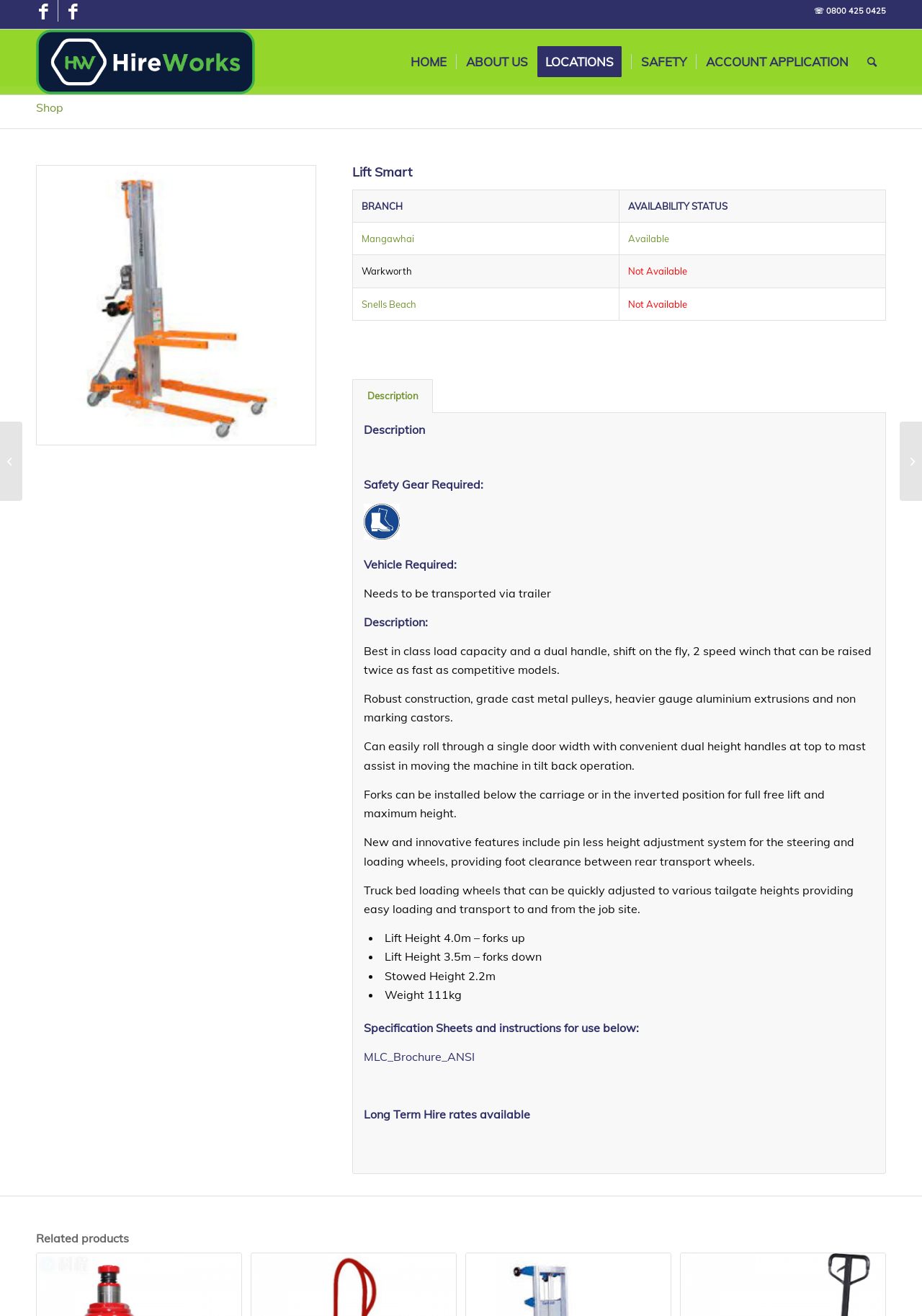Specify the bounding box coordinates of the area to click in order to execute this command: 'Check the availability status of Mangawhai branch'. The coordinates should consist of four float numbers ranging from 0 to 1, and should be formatted as [left, top, right, bottom].

[0.383, 0.169, 0.672, 0.194]